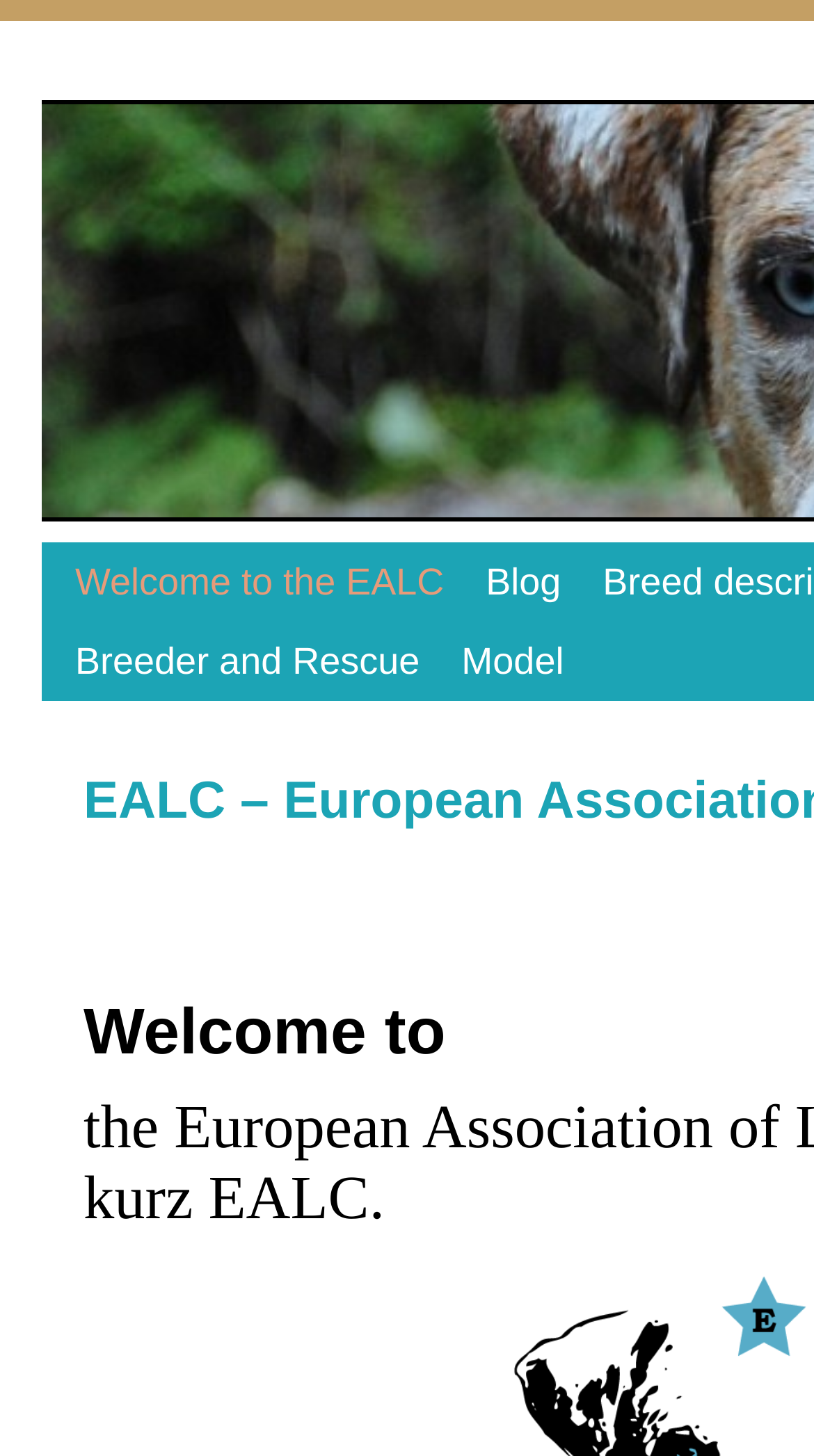Determine the bounding box coordinates for the UI element described. Format the coordinates as (top-left x, top-left y, bottom-right x, bottom-right y) and ensure all values are between 0 and 1. Element description: Blog

[0.496, 0.372, 0.624, 0.427]